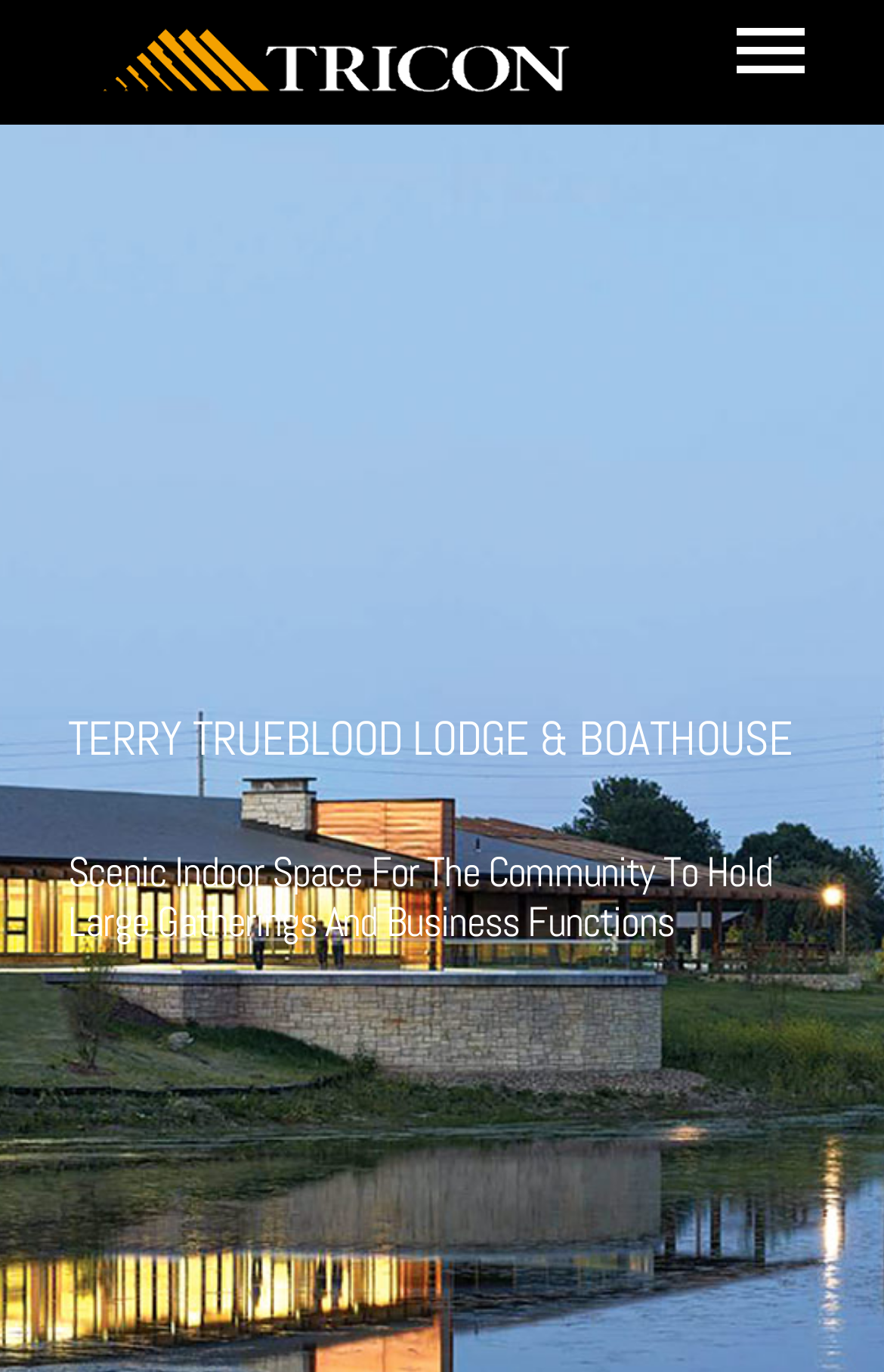Respond with a single word or phrase:
Is there a logo on the webpage?

Yes